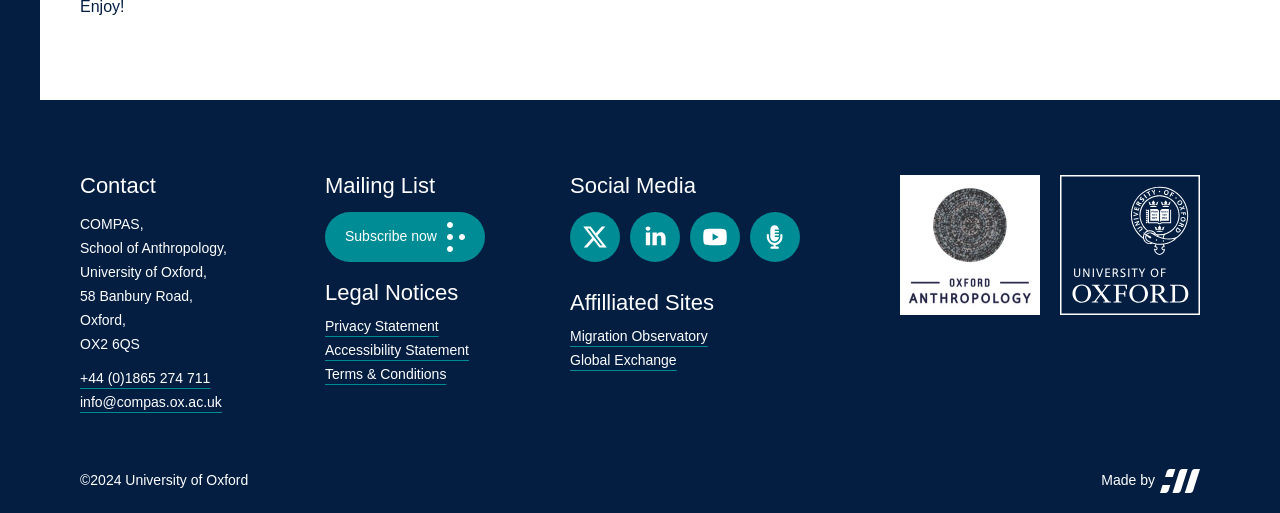Select the bounding box coordinates of the element I need to click to carry out the following instruction: "Call the phone number".

[0.062, 0.721, 0.164, 0.752]